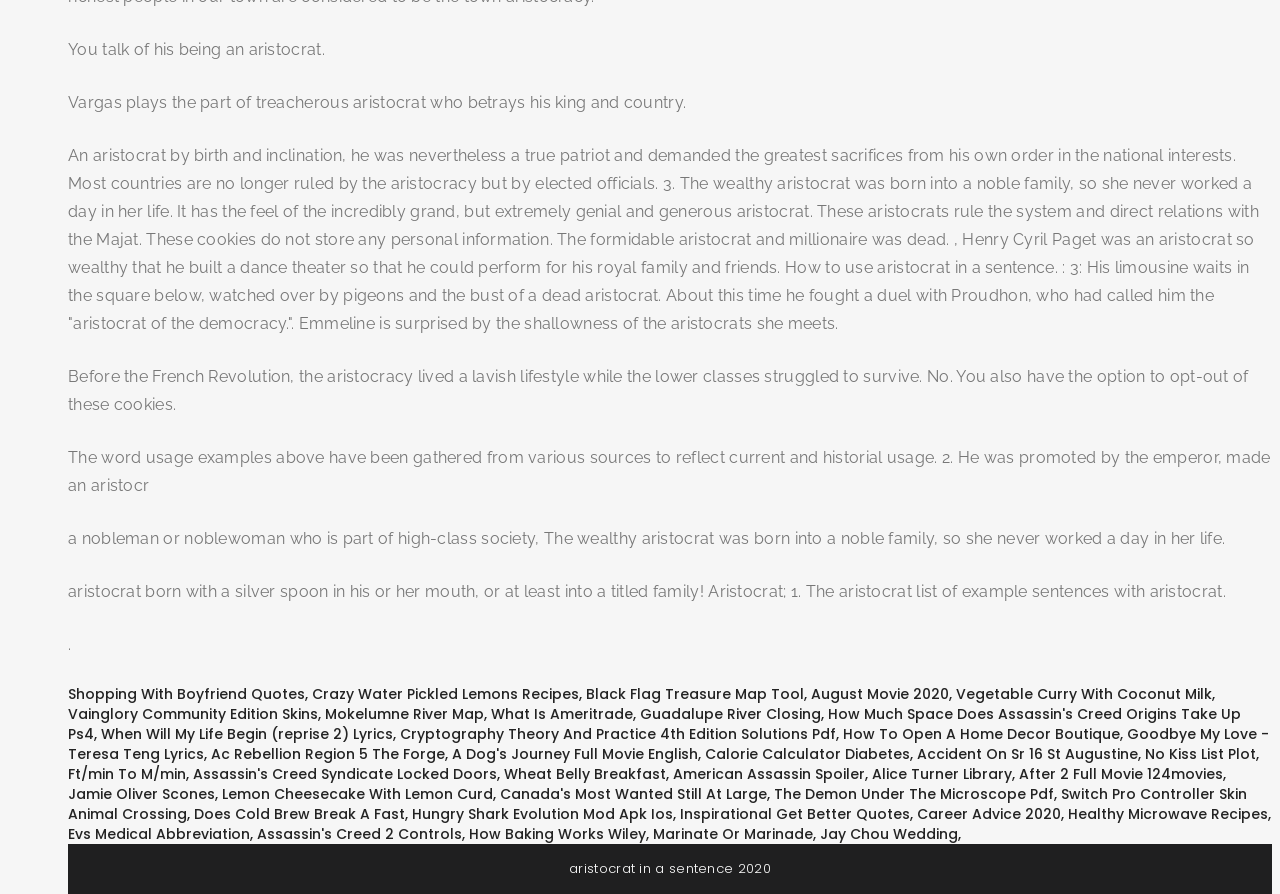Identify the bounding box for the given UI element using the description provided. Coordinates should be in the format (top-left x, top-left y, bottom-right x, bottom-right y) and must be between 0 and 1. Here is the description: Guadalupe River Closing

[0.5, 0.787, 0.641, 0.809]